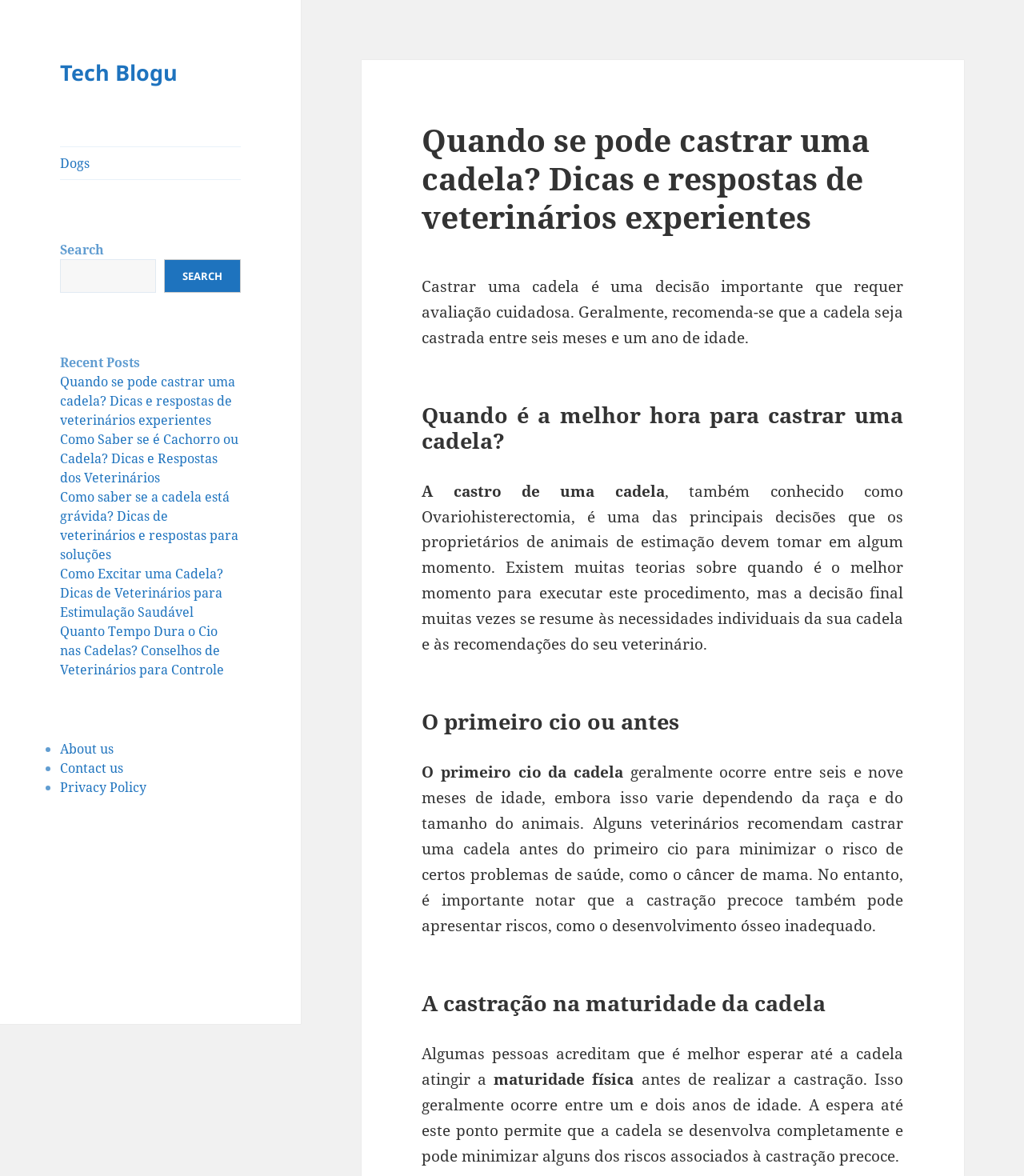Using the provided element description: "Tech Blogu", determine the bounding box coordinates of the corresponding UI element in the screenshot.

[0.059, 0.049, 0.174, 0.074]